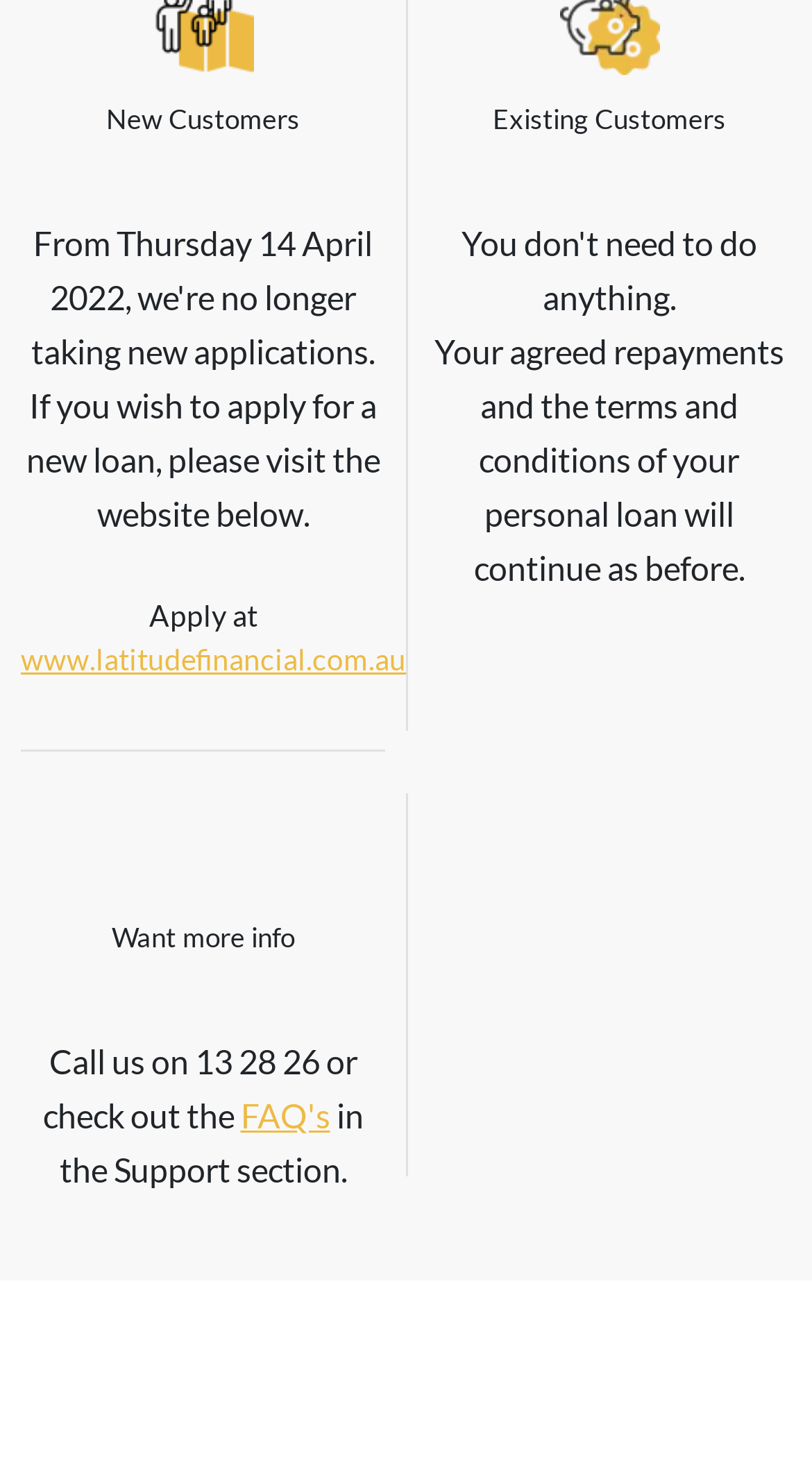What is the condition for existing customers?
Provide a short answer using one word or a brief phrase based on the image.

Agreed repayments and terms